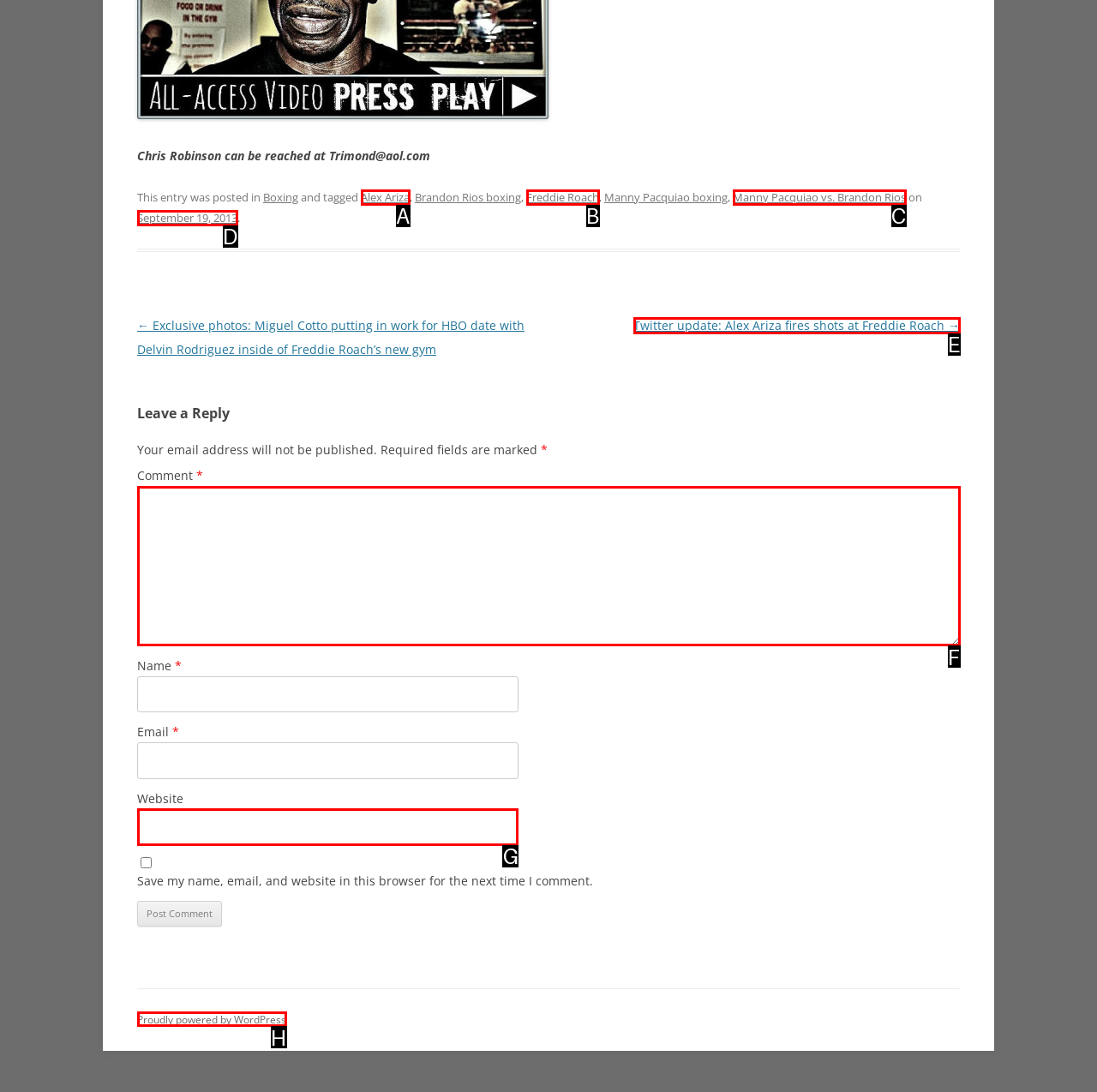Please determine which option aligns with the description: parent_node: Comment * name="comment". Respond with the option’s letter directly from the available choices.

F